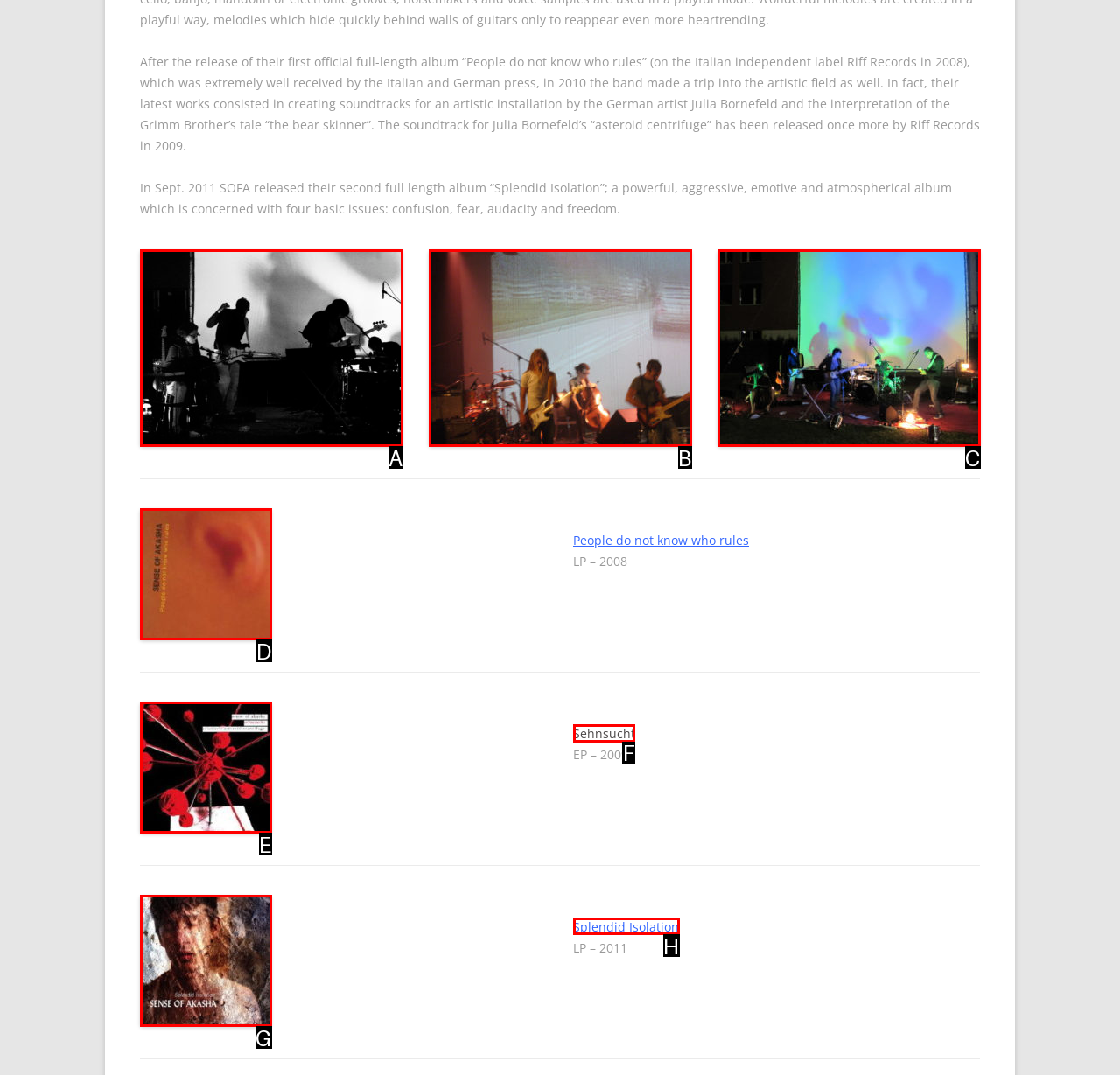Identify the HTML element I need to click to complete this task: Check the details of 'Sehnsucht' Provide the option's letter from the available choices.

F